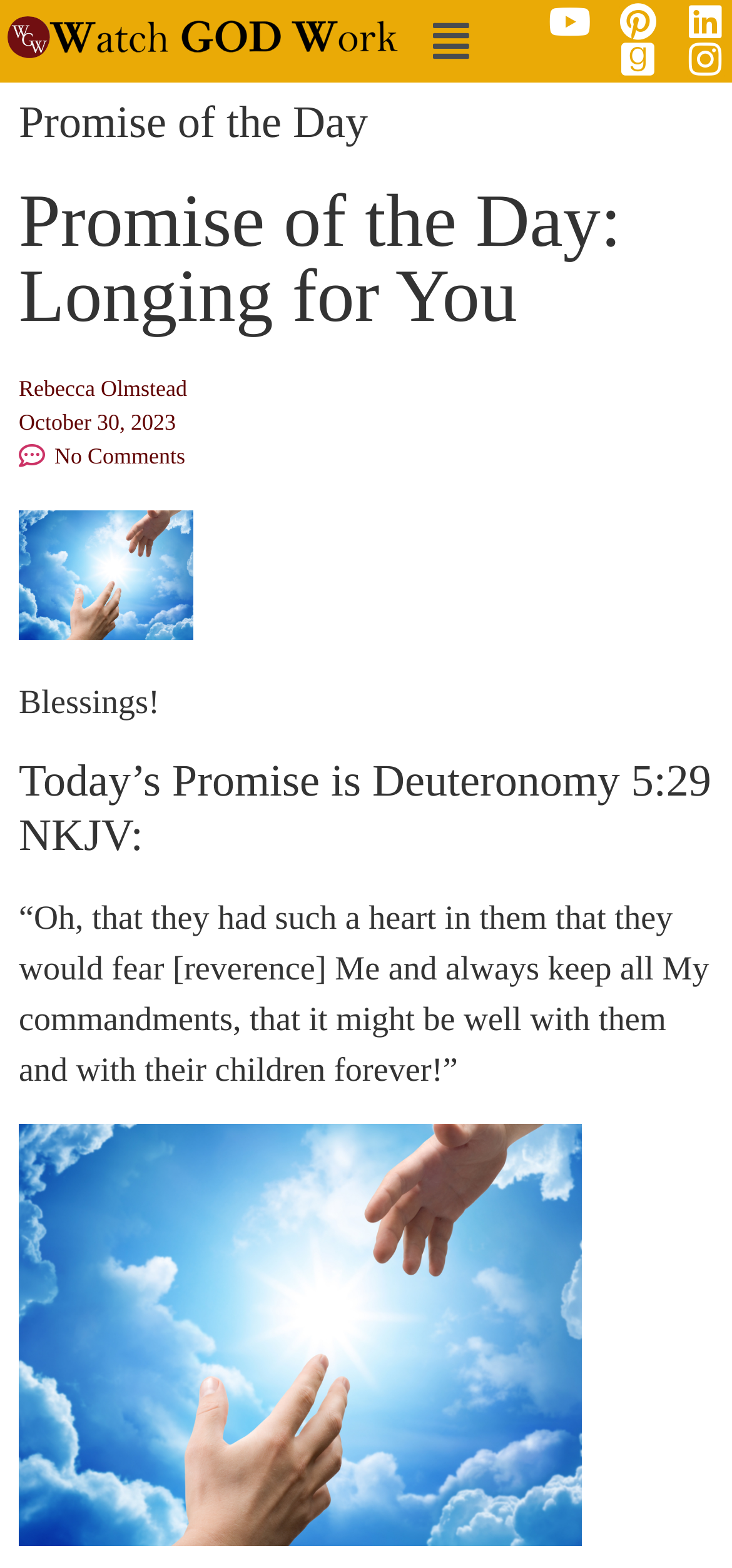Find the bounding box coordinates of the clickable area required to complete the following action: "View the author's profile".

[0.026, 0.237, 0.255, 0.258]